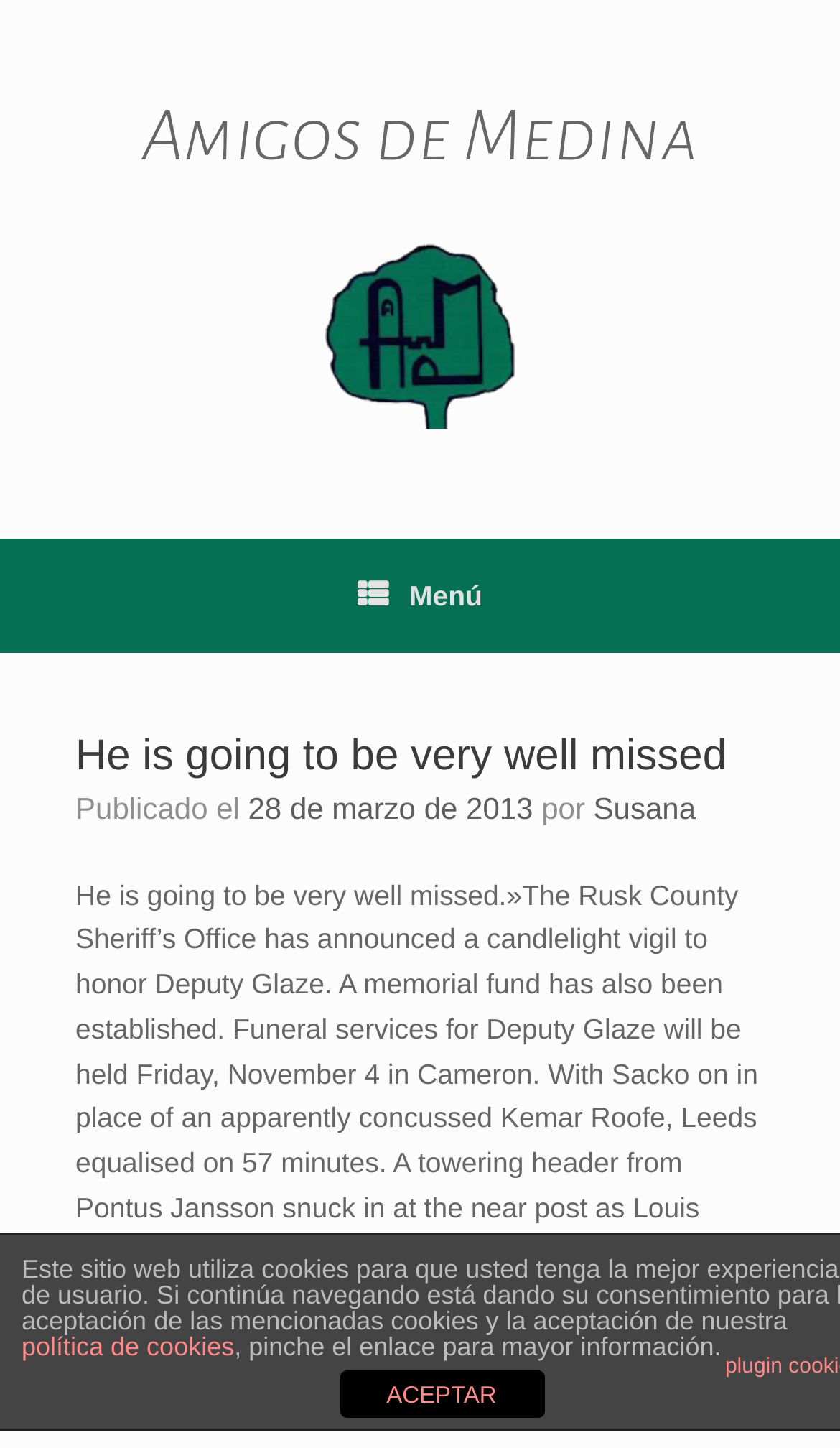Offer a detailed account of what is visible on the webpage.

The webpage is a tribute page to a deceased individual, Deputy Glaze. At the top, there is a link to "Amigos de Medina" and a complementary section that spans the width of the page. Below this, there is a menu link with a hamburger icon, which is located near the top-right corner of the page.

The main content of the page is divided into two sections. The first section has a heading that reads "He is going to be very well missed" and is accompanied by a publication date, "28 de marzo de 2013", and the author's name, "Susana". Below this, there is a block of text that describes the circumstances of Deputy Glaze's passing and the arrangements for his funeral.

The second section of the main content appears to be unrelated to the tribute and describes a football match, including a goal scored by Pontus Jansson.

At the bottom of the page, there are three links: "política de cookies", "ACEPTAR", and a link to more information about cookies. The "ACEPTAR" link is located near the bottom-right corner of the page.